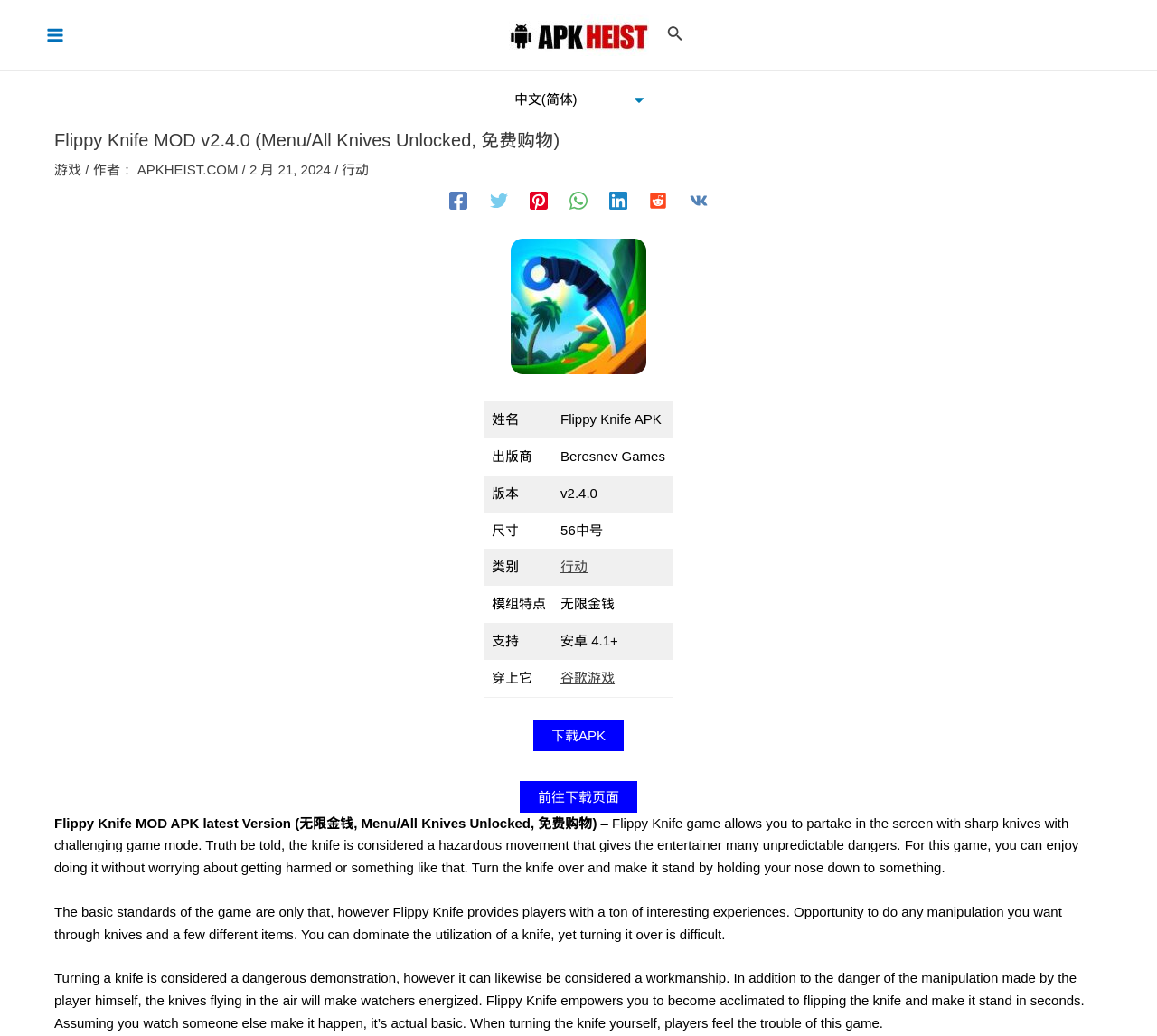Based on the provided description, "APKHEIST.COM", find the bounding box of the corresponding UI element in the screenshot.

[0.119, 0.156, 0.209, 0.171]